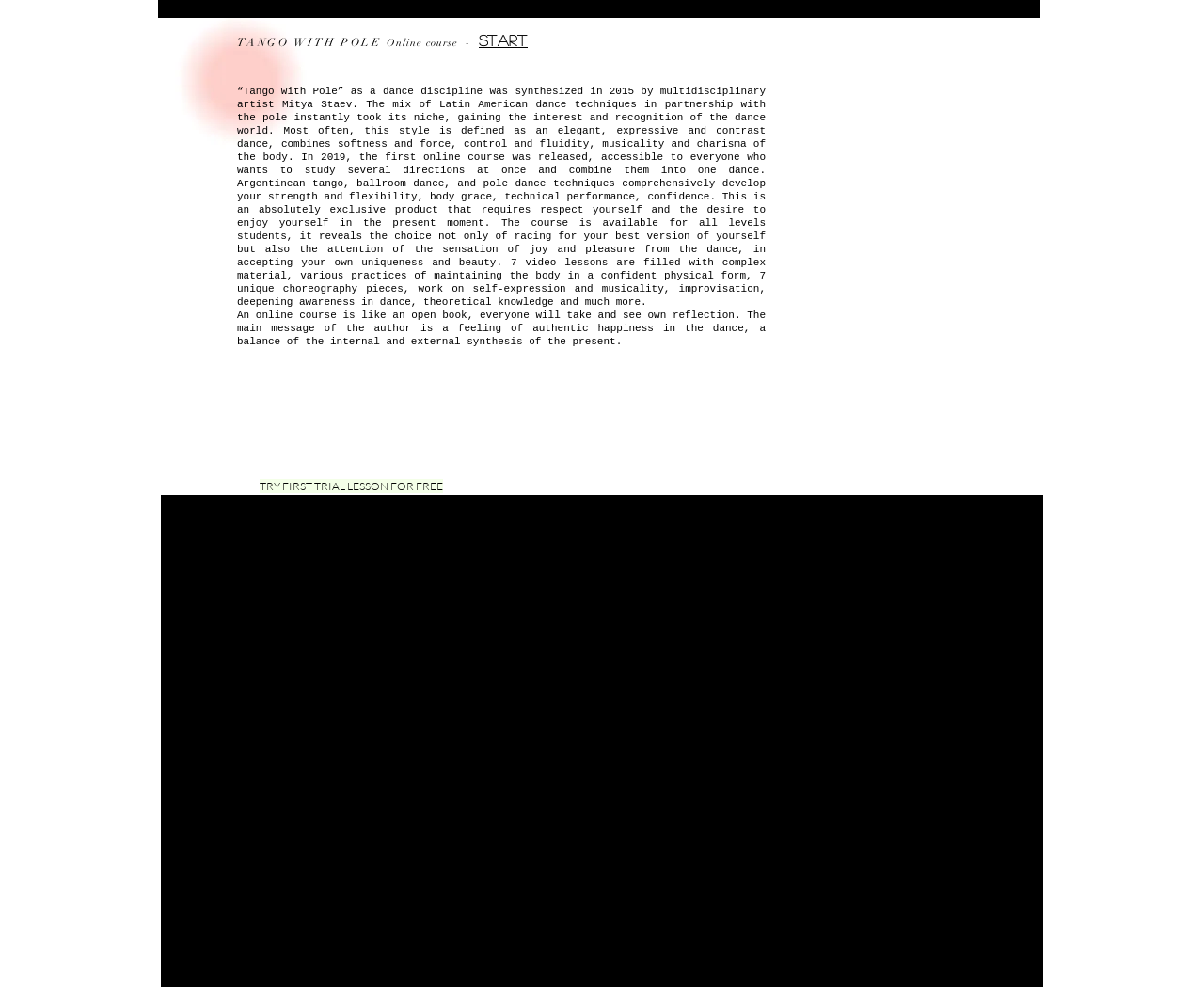From the webpage screenshot, predict the bounding box of the UI element that matches this description: "Online course -".

[0.321, 0.037, 0.394, 0.05]